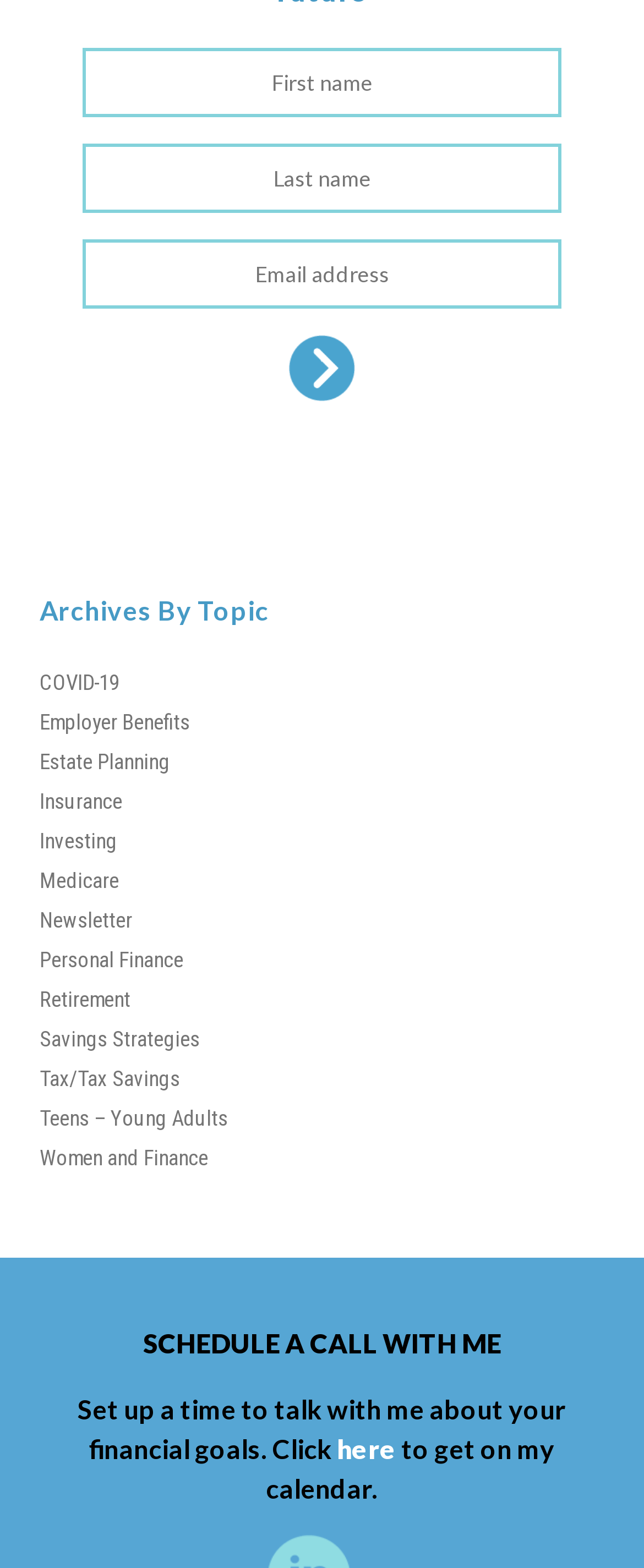Highlight the bounding box coordinates of the element you need to click to perform the following instruction: "Click here to get on my calendar."

[0.523, 0.914, 0.615, 0.934]